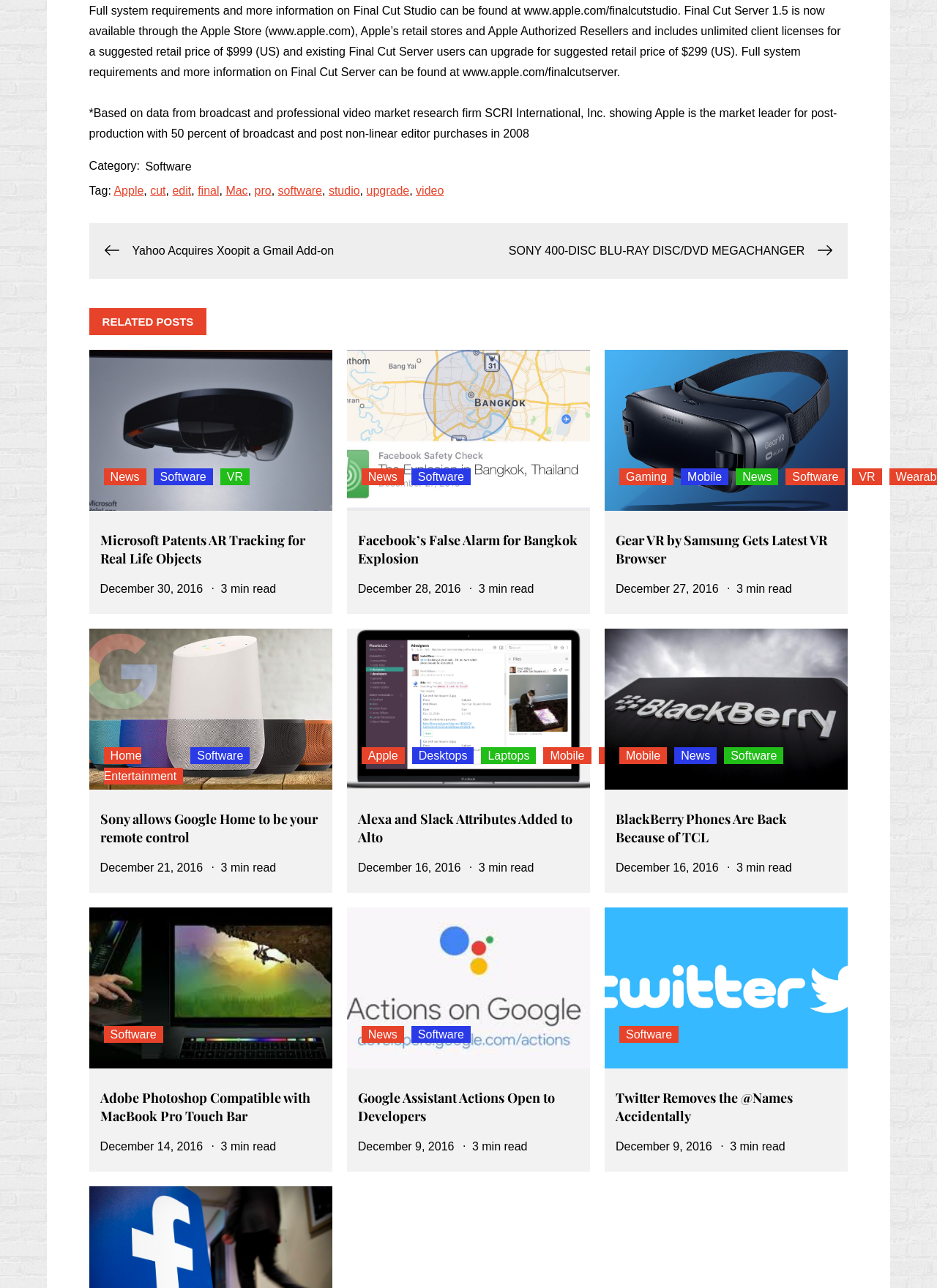Please identify the bounding box coordinates of the region to click in order to complete the given instruction: "Click on the 'News' link". The coordinates should be four float numbers between 0 and 1, i.e., [left, top, right, bottom].

[0.111, 0.364, 0.156, 0.377]